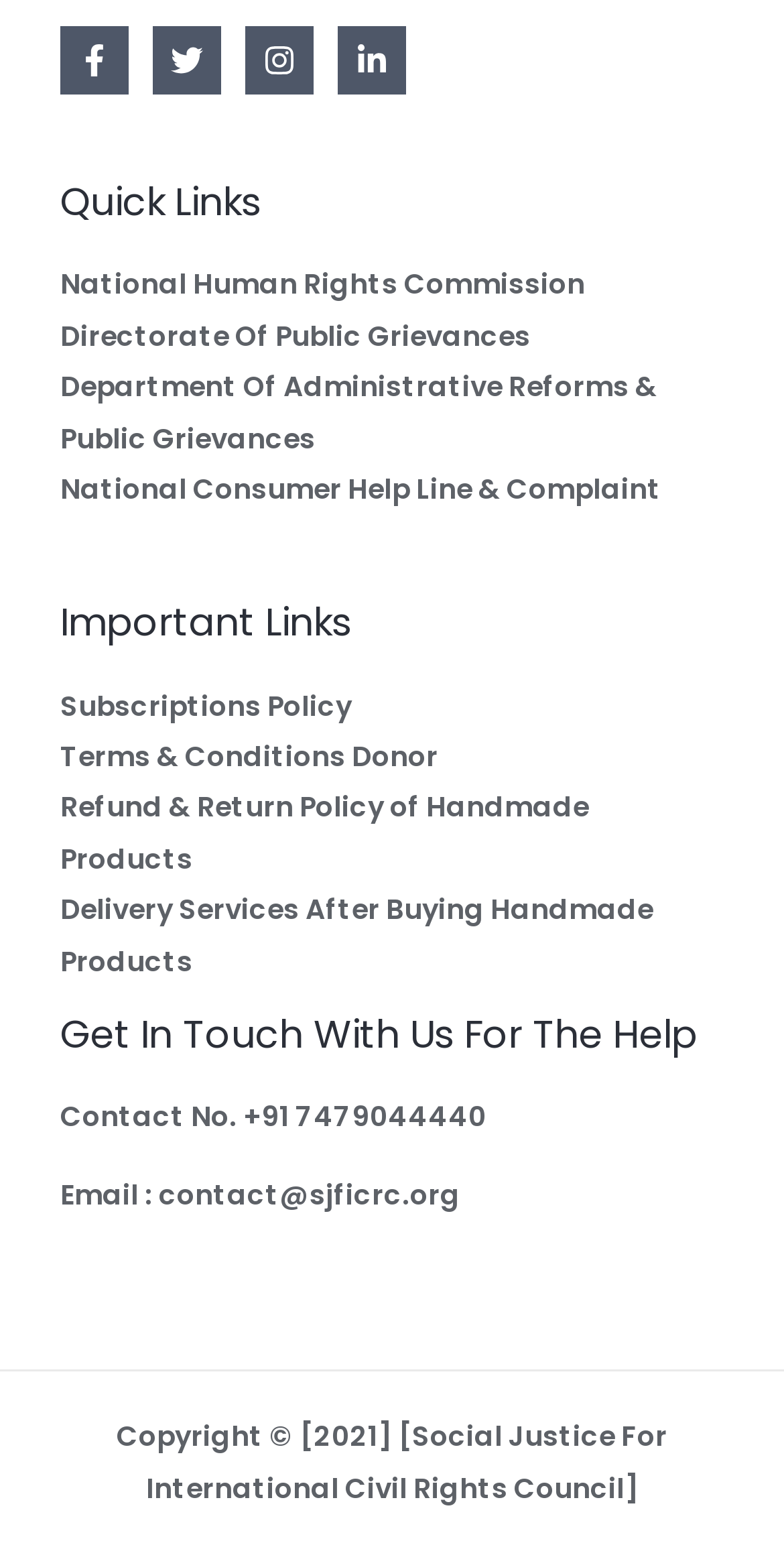Respond with a single word or phrase to the following question:
What is the contact email?

contact@sjficrc.org